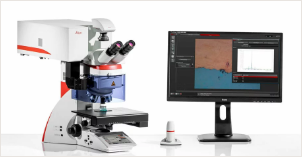Provide a short answer to the following question with just one word or phrase: What type of technology is integrated into the microscope?

laser